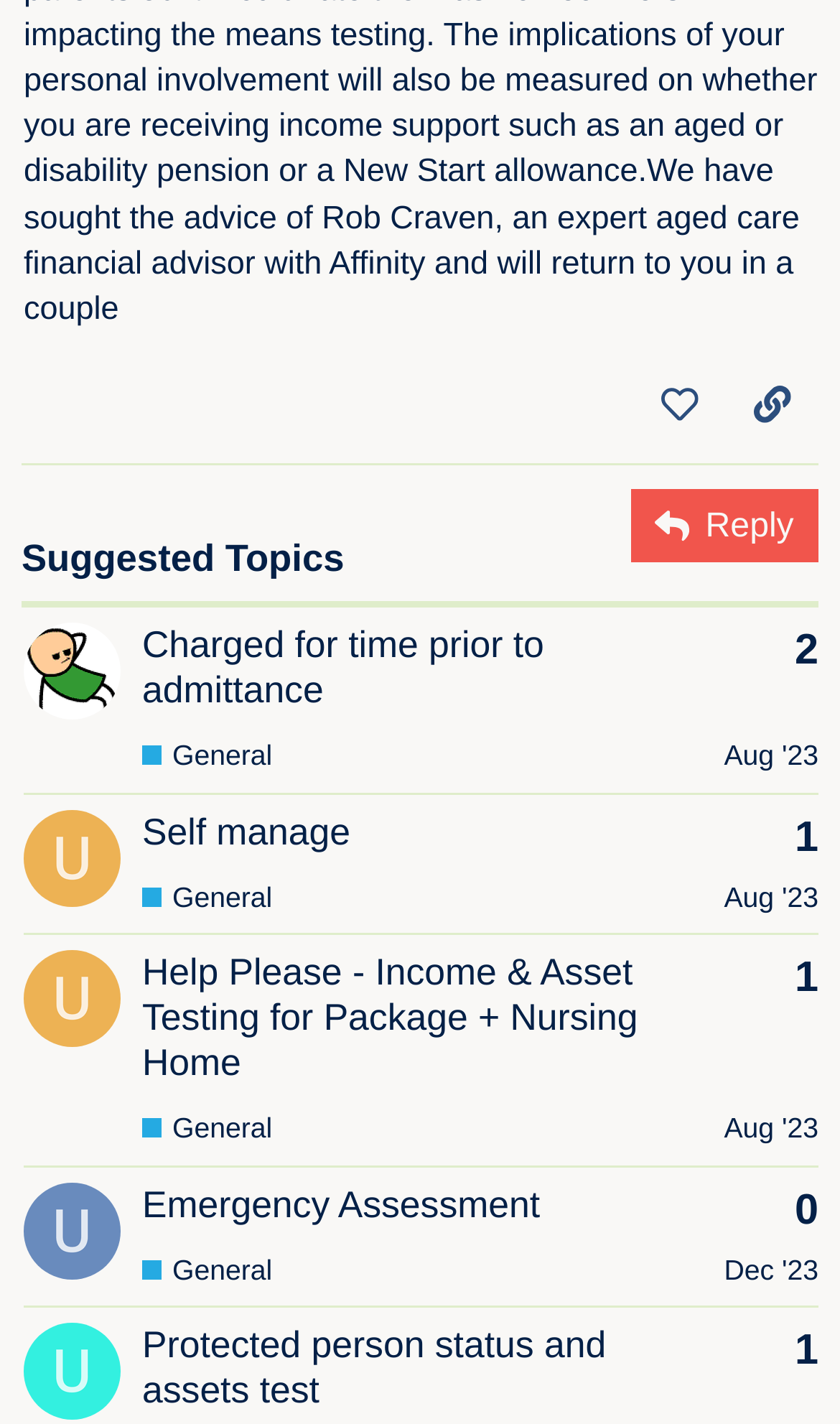Find the bounding box coordinates for the UI element that matches this description: "title="like this post"".

[0.753, 0.255, 0.864, 0.313]